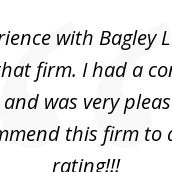How many stars will the reviewer give?
Based on the image, answer the question with as much detail as possible.

The caption states that the reviewer expresses a strong endorsement by stating they will give a five-star rating, indicating that the reviewer is extremely satisfied with the service provided by the law firm.